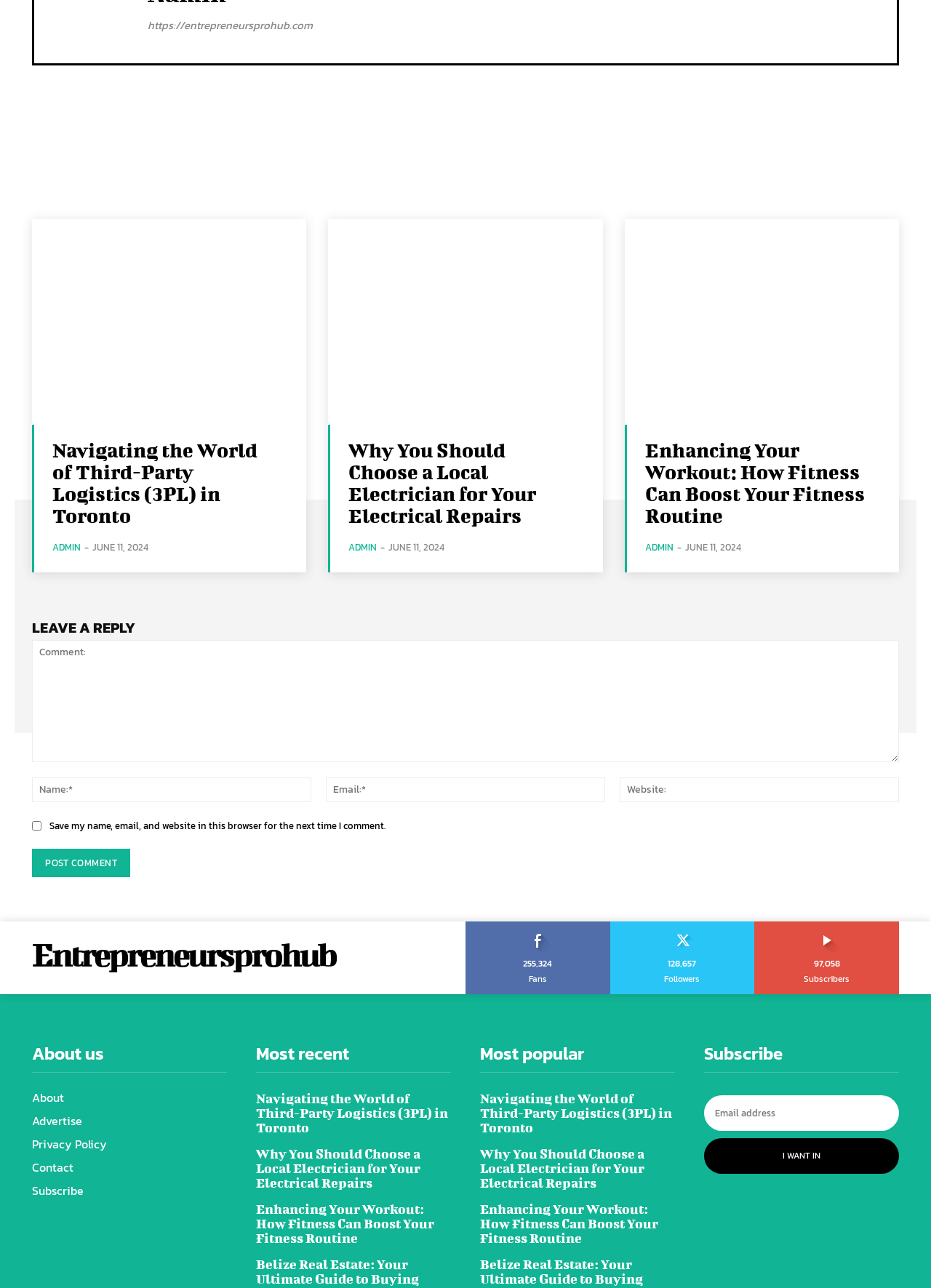How many fans does the website have?
Give a thorough and detailed response to the question.

The number of fans can be found in the section where it says 'Fans' and displays the number '255,324'.